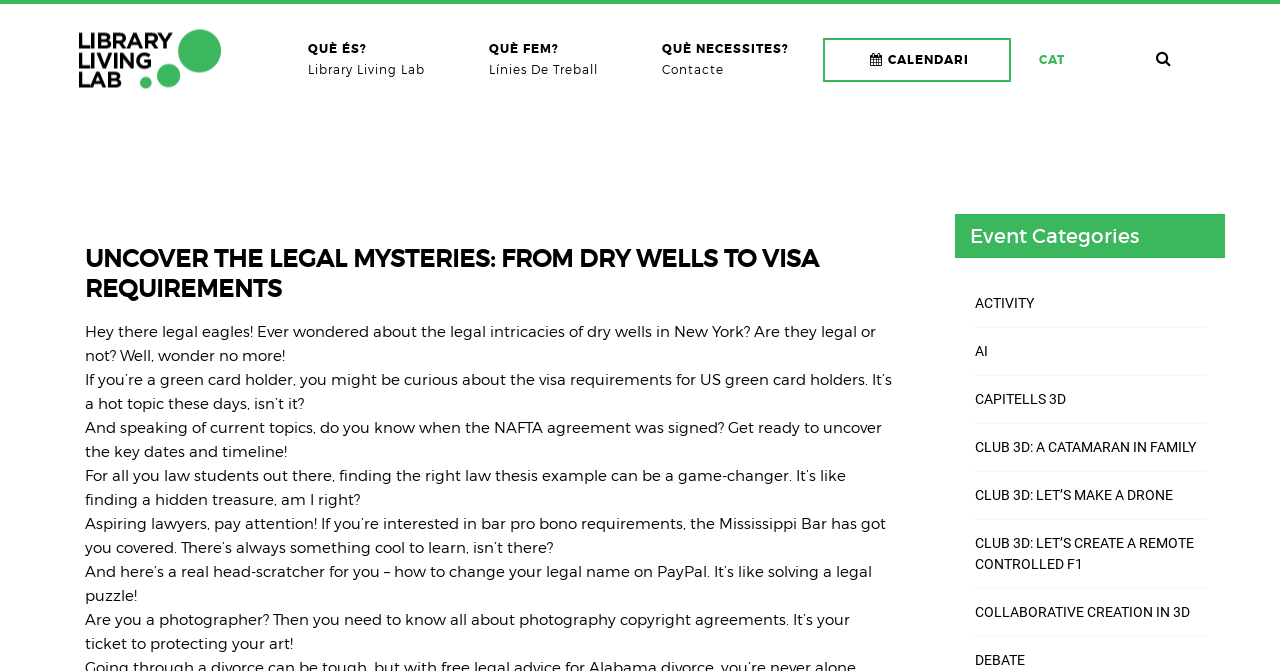Locate the bounding box coordinates of the clickable region to complete the following instruction: "View the photography copyright agreements."

[0.405, 0.909, 0.614, 0.936]